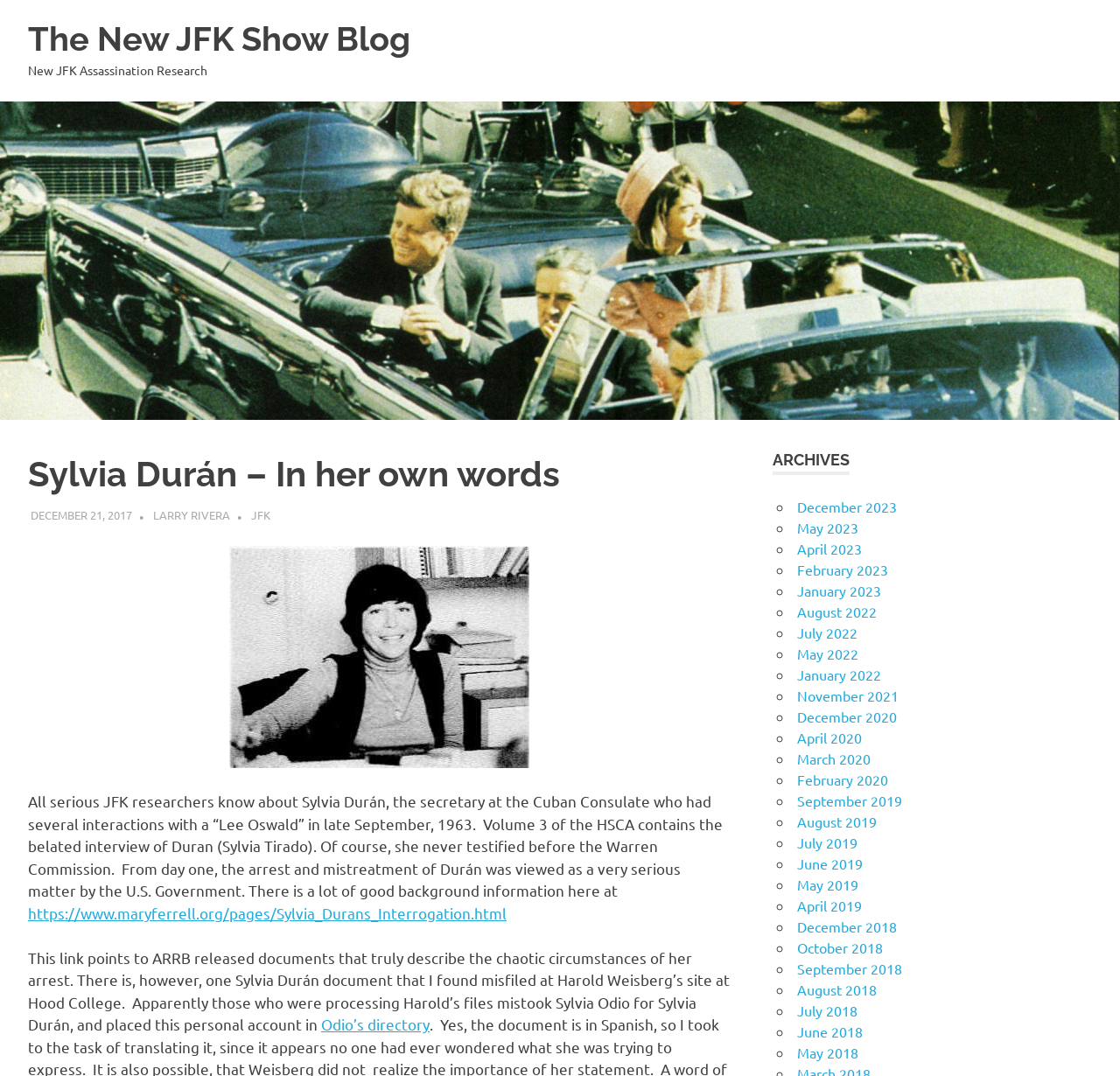Answer the question briefly using a single word or phrase: 
What is the topic of the blog post?

JFK Assassination Research